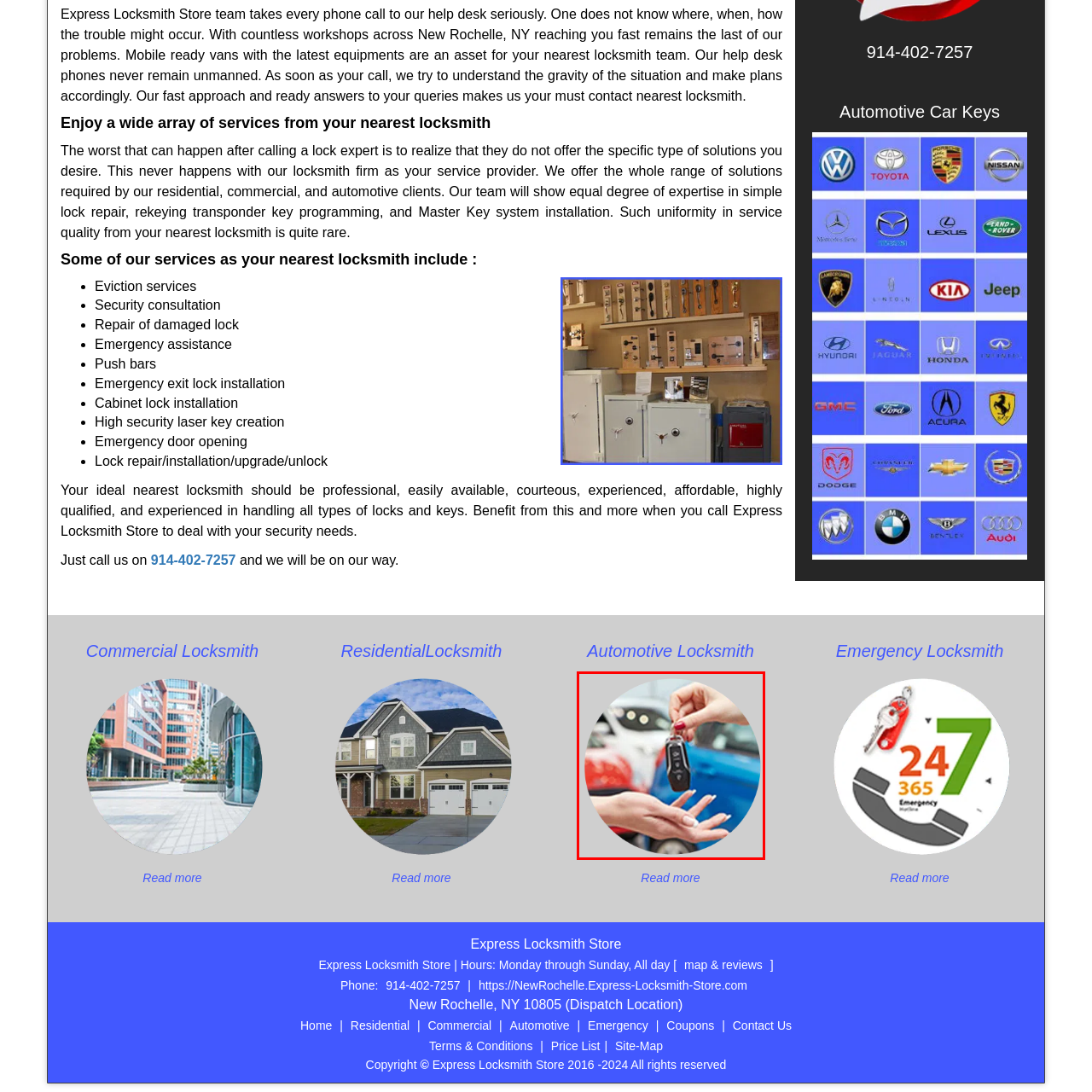Where is Express Locksmith Store located?
Review the image area surrounded by the red bounding box and give a detailed answer to the question.

The caption explicitly states that Express Locksmith Store is located in New Rochelle, NY, which is a specific geographic location.